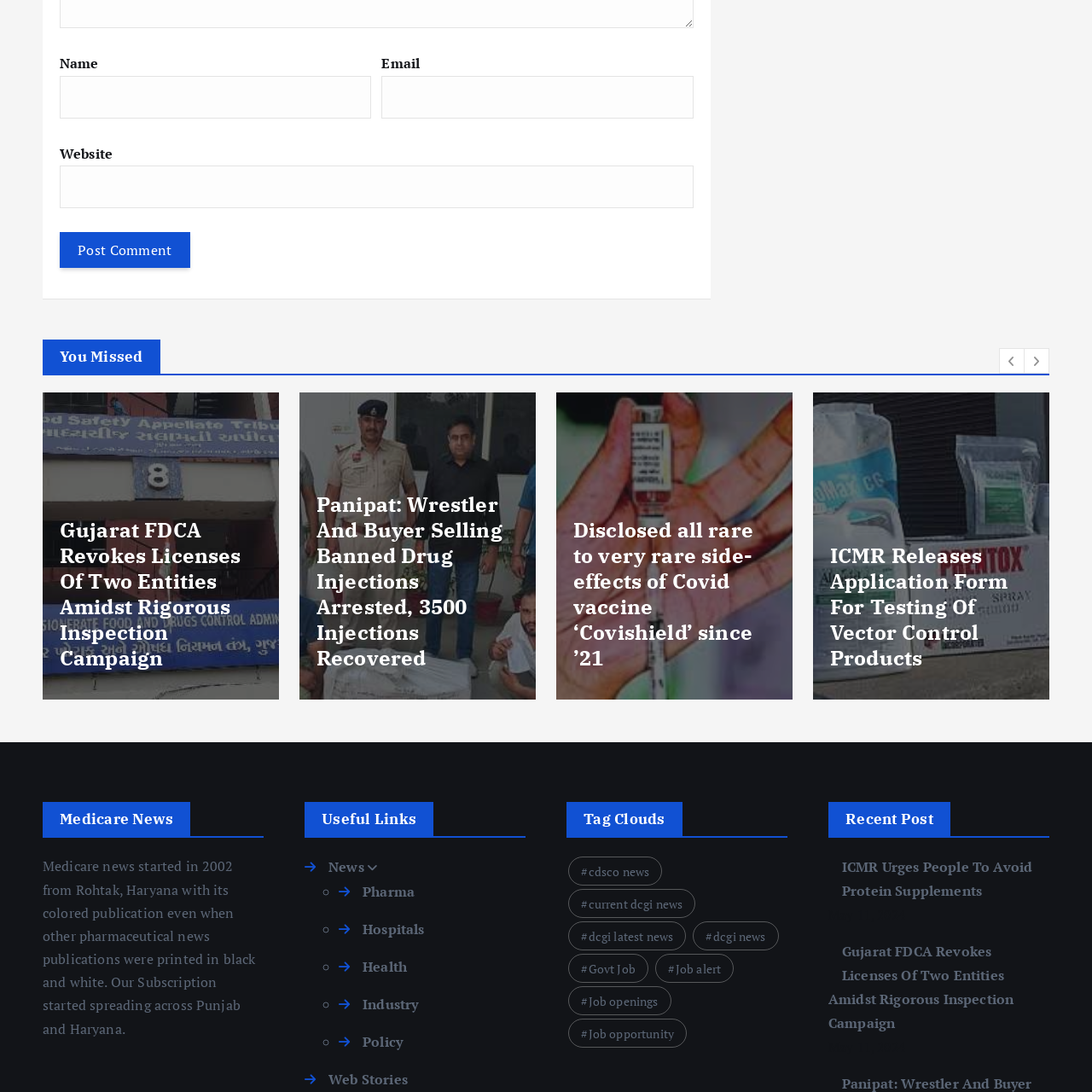Detail the features and components of the image inside the red outline.

The image illustrates a detailed message regarding the rare to very rare side effects of the Covid vaccine ‘Covishield.’ This specific visual aid complements the text titled "Disclosed all rare to very rare side-effects of Covid vaccine ‘Covishield’ since ’21." Positioned prominently, the caption addresses the importance of transparency around vaccine side effects, likely aimed at informing the public about health-related concerns during the ongoing discussion surrounding vaccinations. The image serves as a visual element within a broader discussion on vaccine safety, enhancing the informative nature of the content.